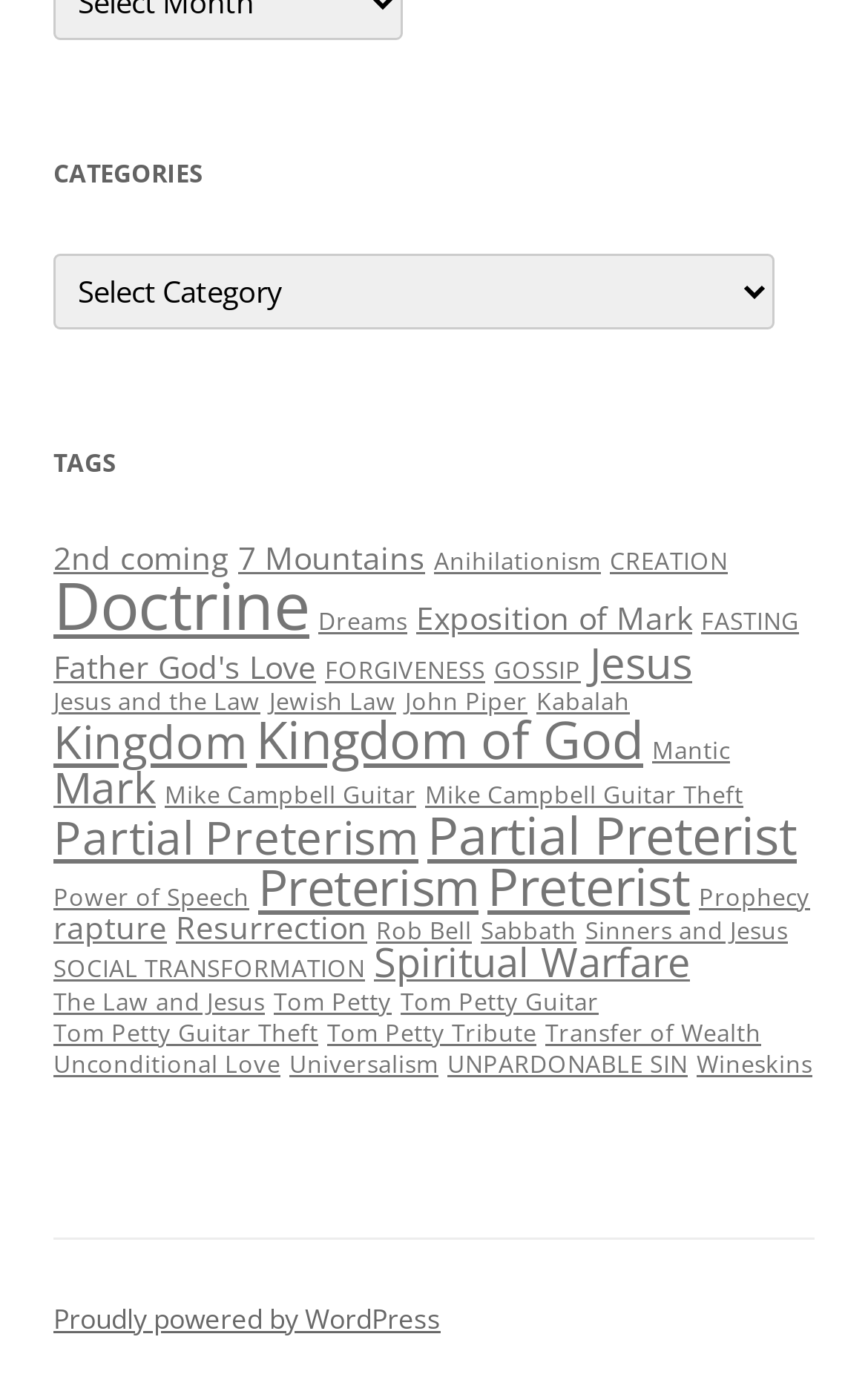Could you find the bounding box coordinates of the clickable area to complete this instruction: "Select a category"?

[0.062, 0.182, 0.892, 0.236]